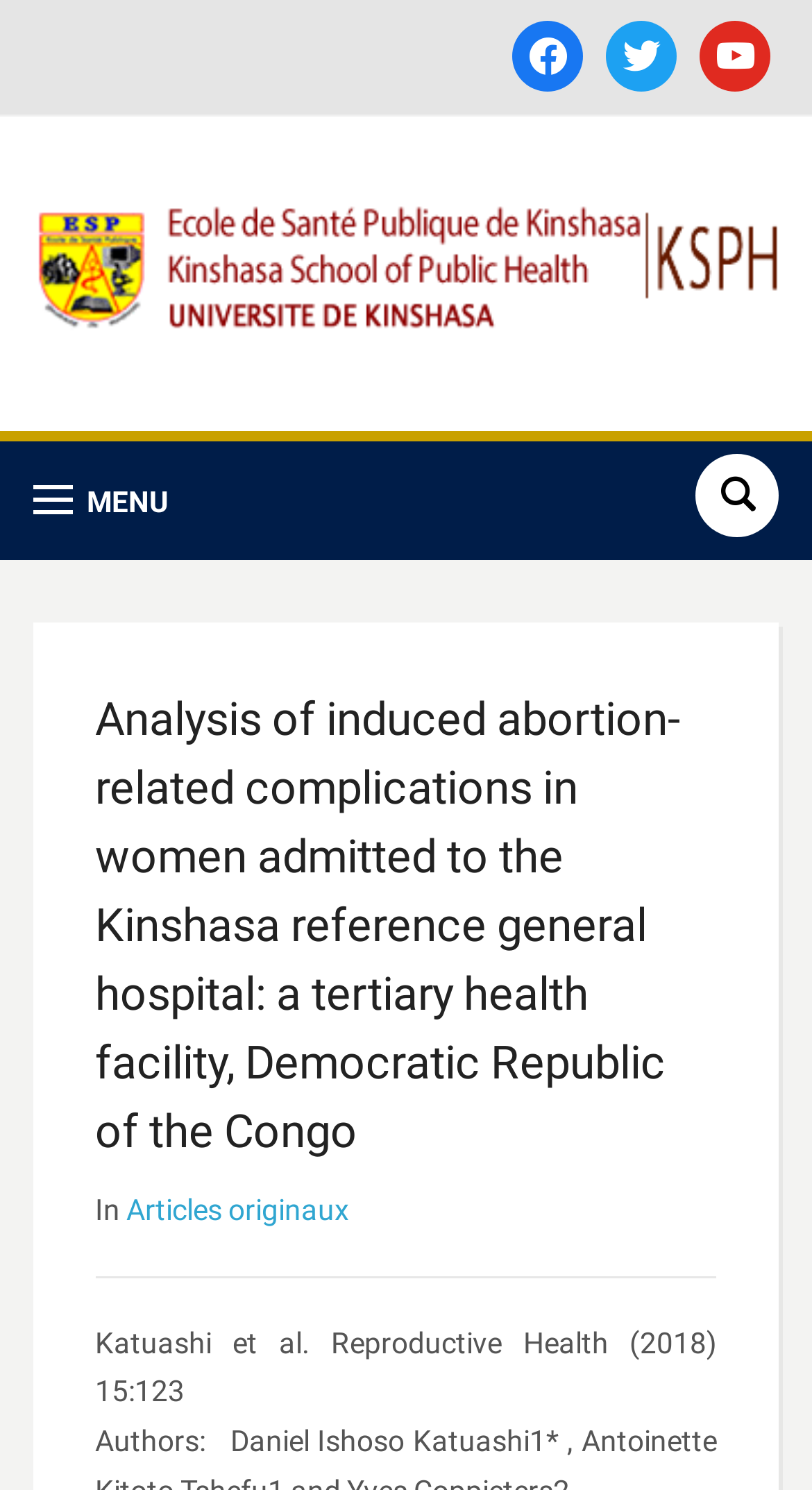Answer the question below with a single word or a brief phrase: 
What is the name of the hospital mentioned?

Kinshasa reference general hospital